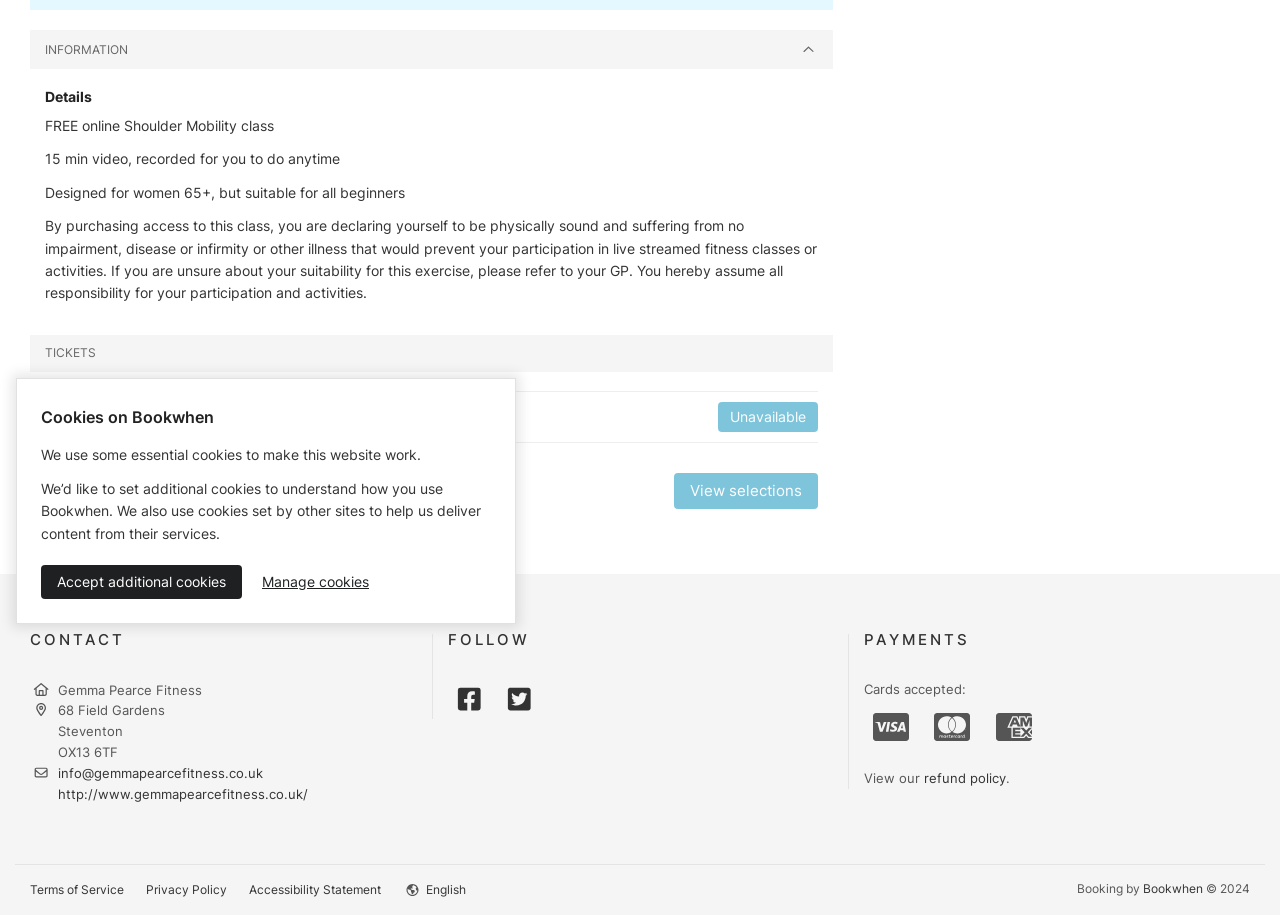Extract the bounding box for the UI element that matches this description: "Call, email or text us".

None